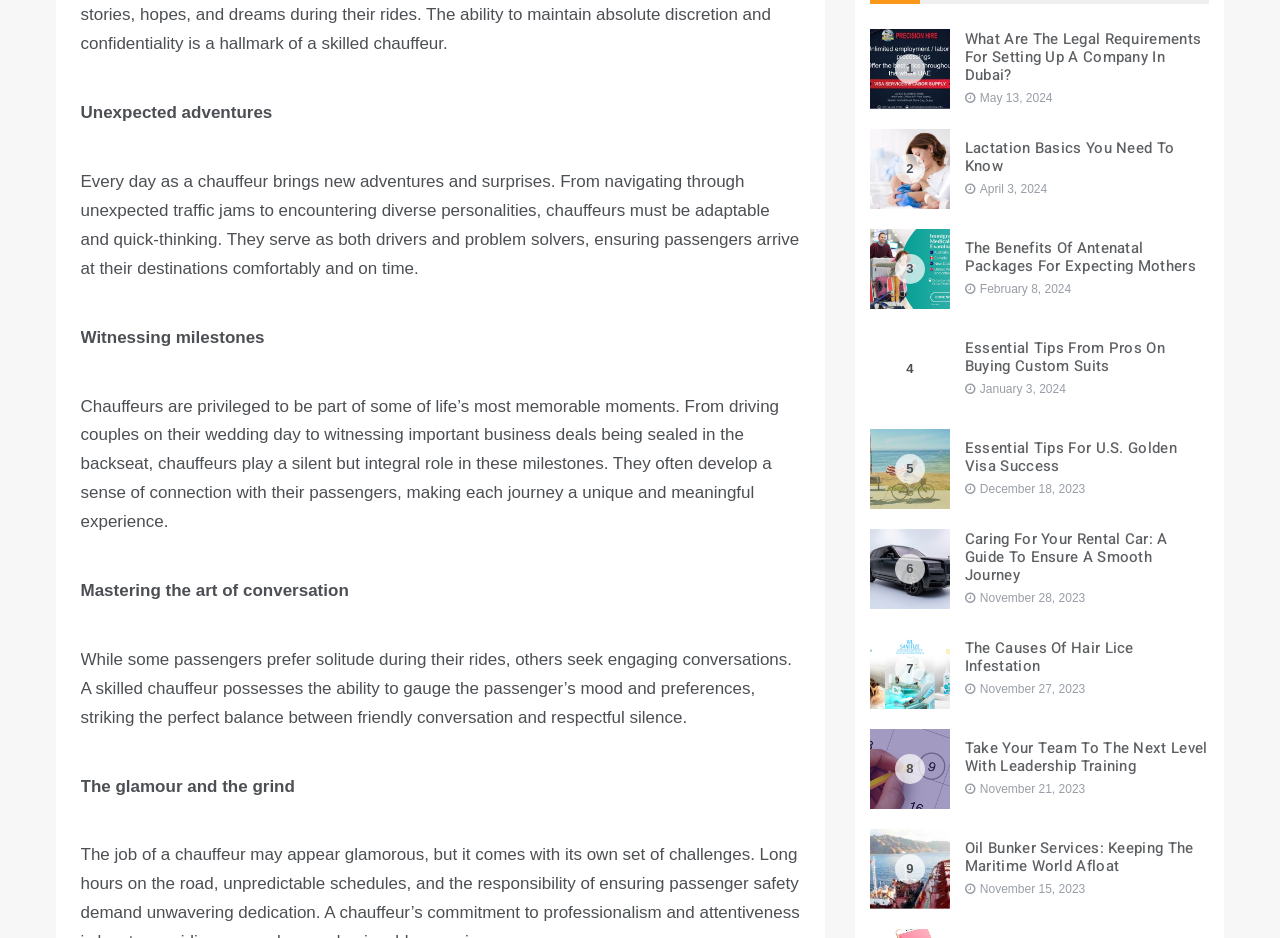What is the date of the second article?
Provide a detailed and extensive answer to the question.

I looked at the date associated with the second article, which is 'Lactation Basics You Need To Know', and it is April 3, 2024.